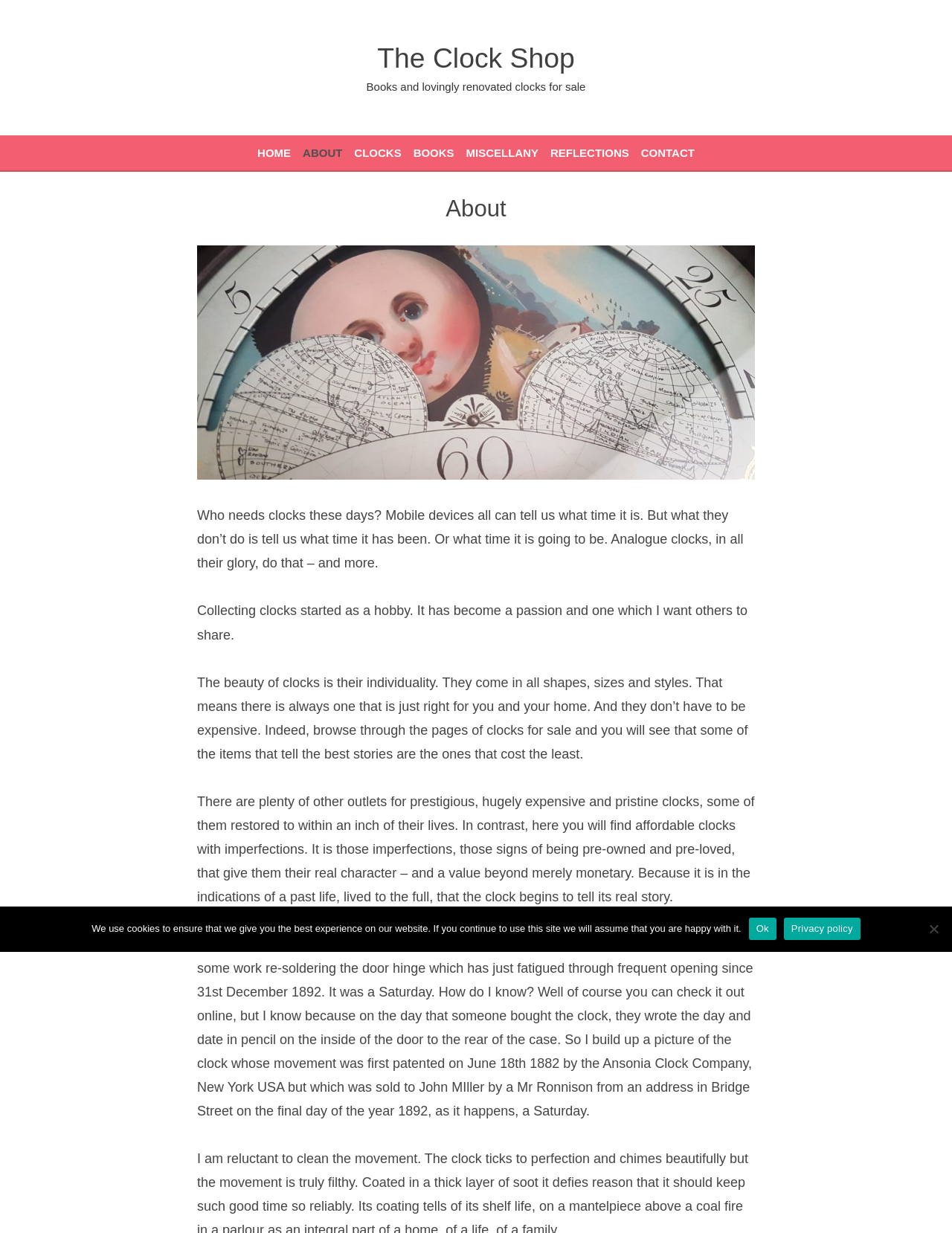Please answer the following question using a single word or phrase: What kind of clocks are sold on this webpage?

Affordable clocks with imperfections